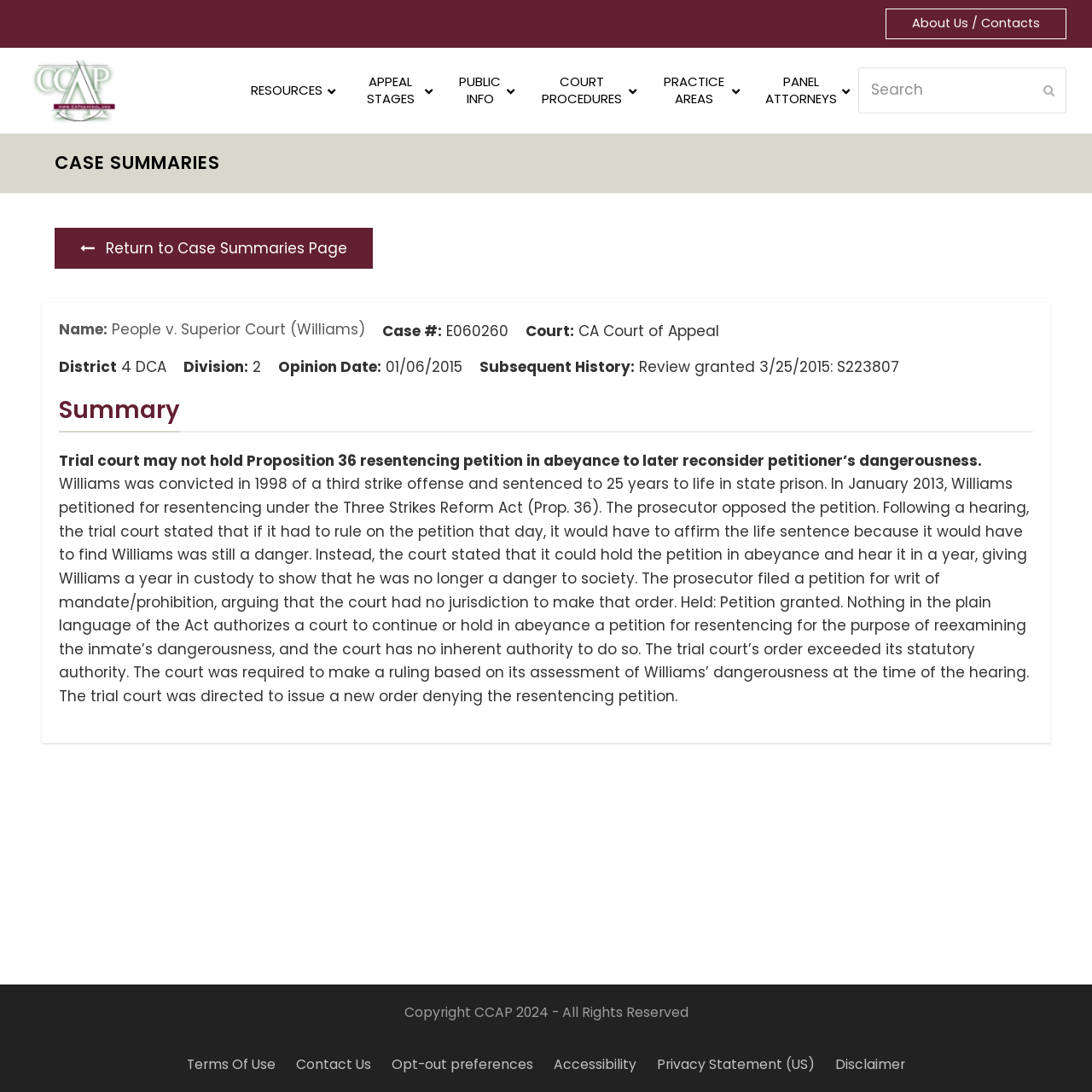Provide the bounding box coordinates of the HTML element this sentence describes: "Return to Case Summaries Page".

[0.05, 0.208, 0.341, 0.246]